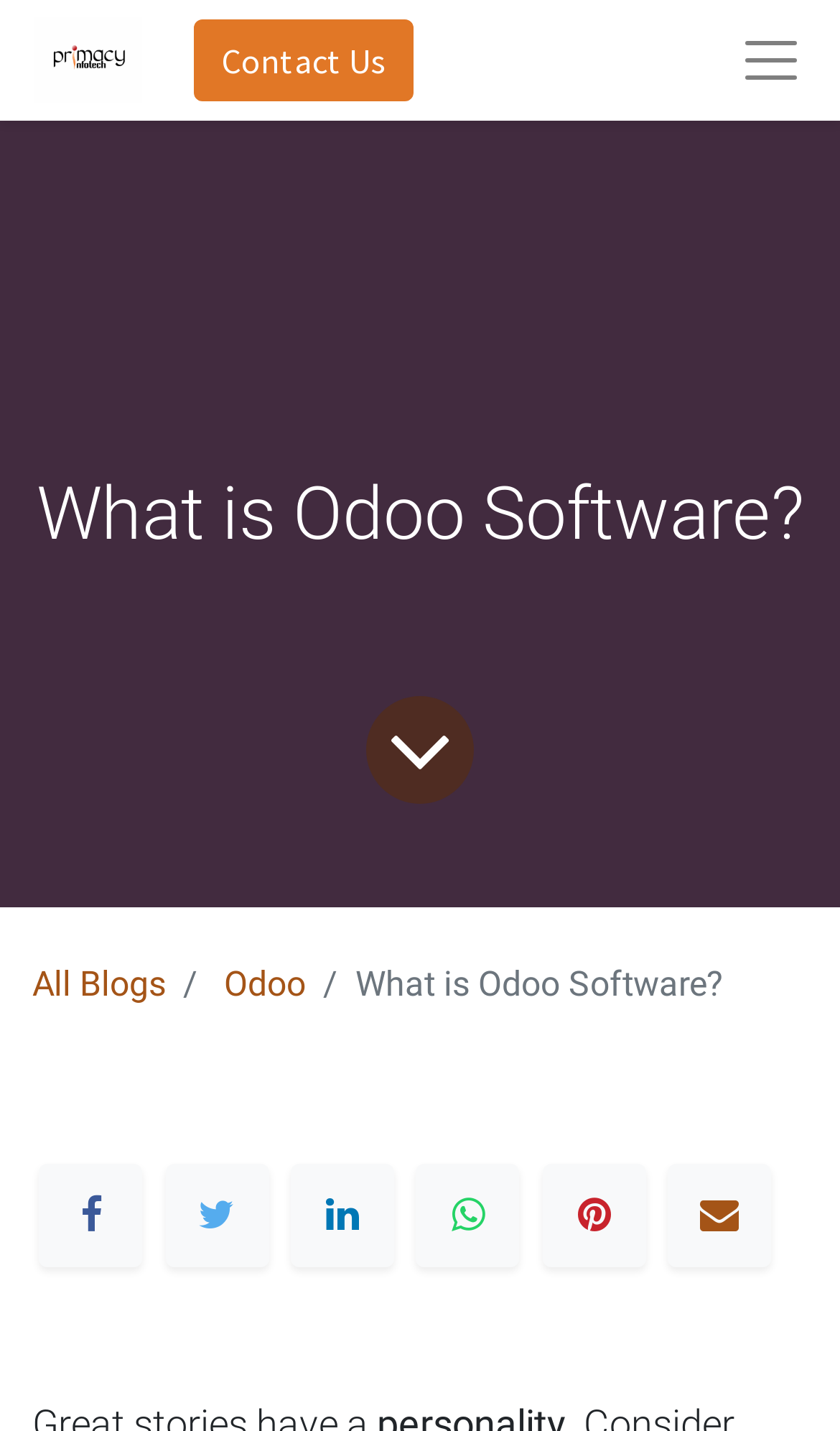What is the main topic of the blog content?
From the image, respond using a single word or phrase.

Odoo Software